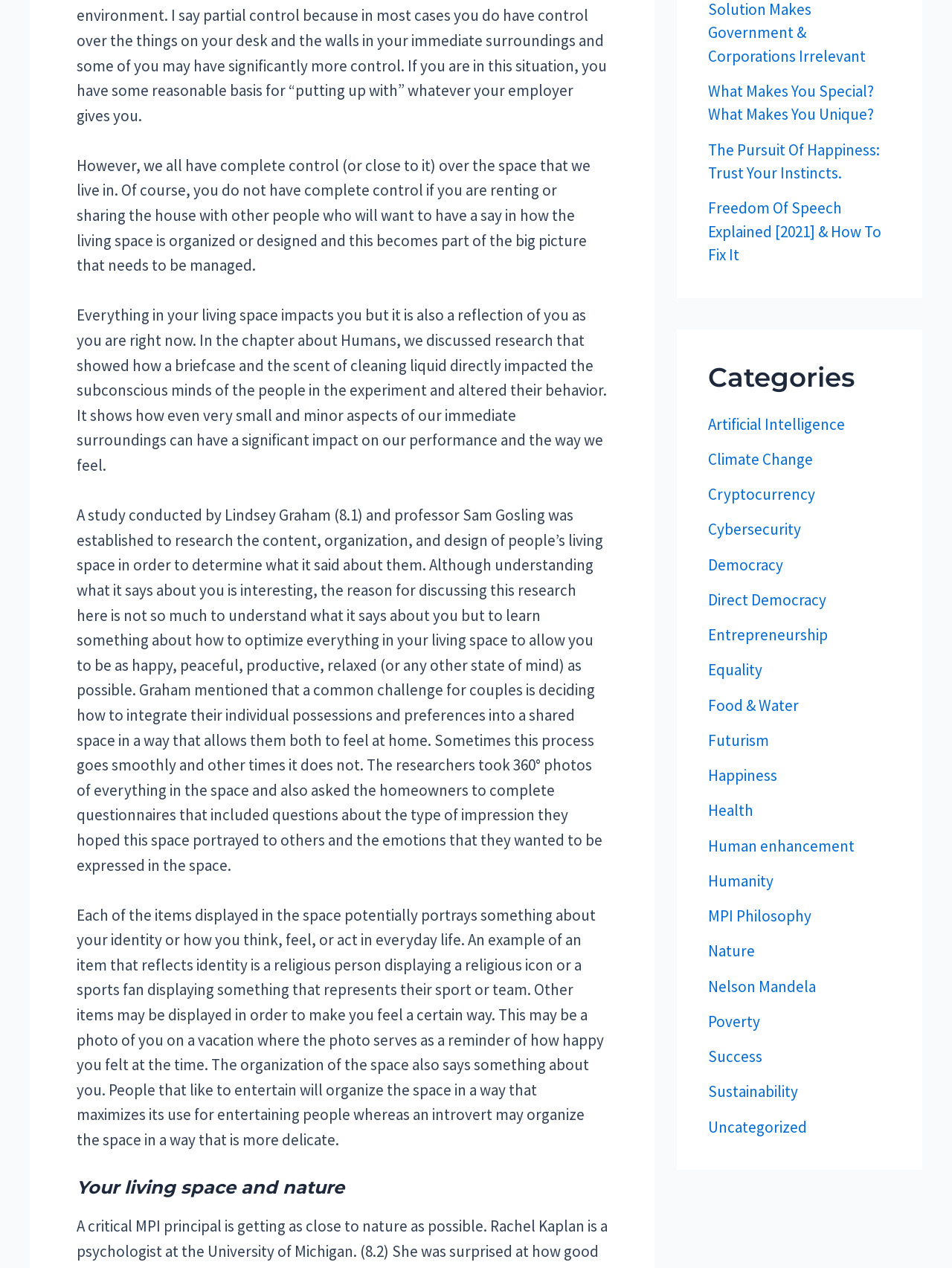Identify the bounding box for the UI element described as: "Sustainability". The coordinates should be four float numbers between 0 and 1, i.e., [left, top, right, bottom].

[0.744, 0.853, 0.838, 0.869]